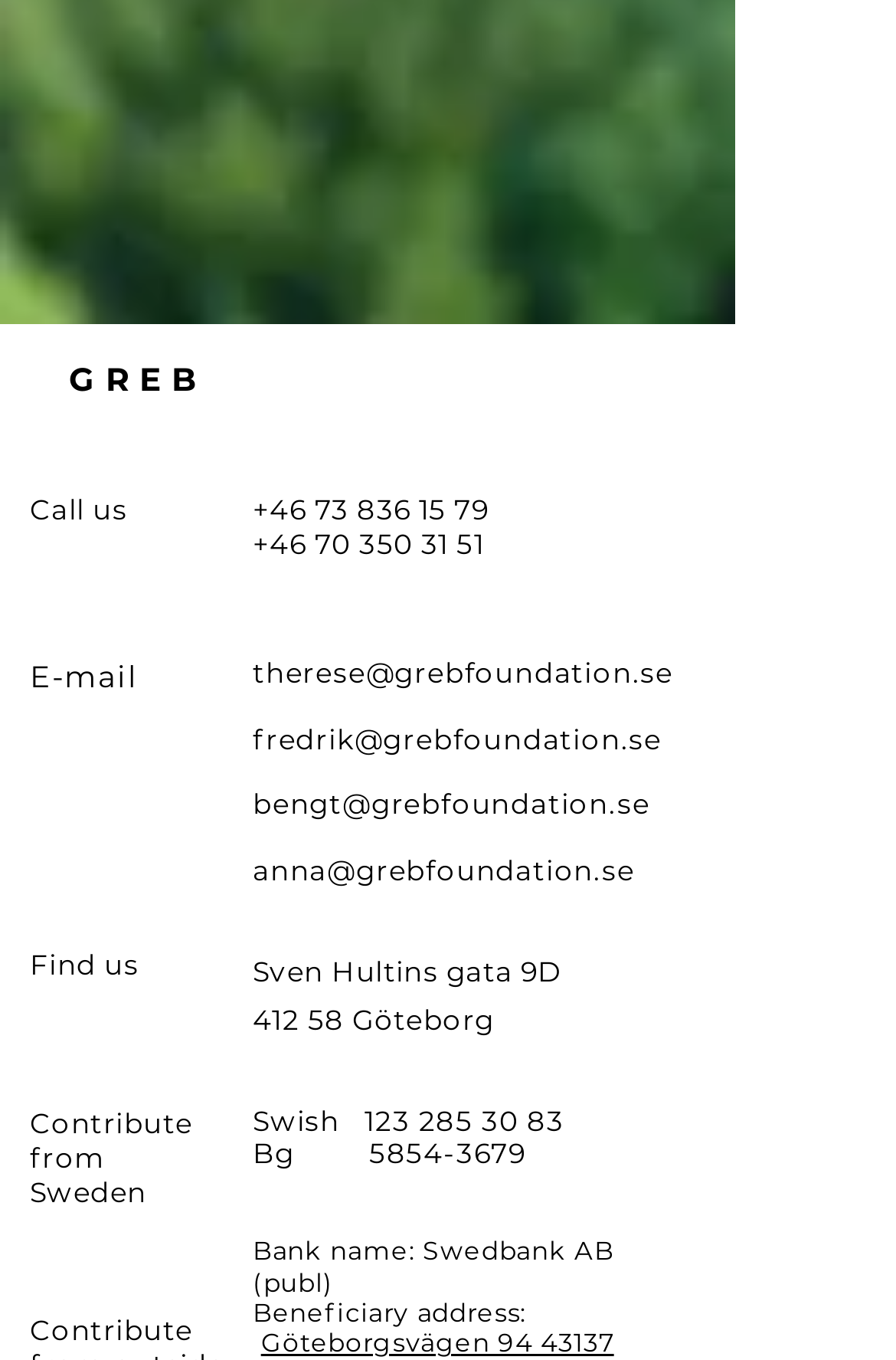How many email addresses are listed?
Based on the image, answer the question with as much detail as possible.

There are four email addresses listed on the webpage, which are 'therese@grebfoundation.se', 'fredrik@grebfoundation.se', 'bengt@grebfoundation.se', and 'anna@grebfoundation.se'. They are all located in the middle of the webpage, below the 'E-mail' link.